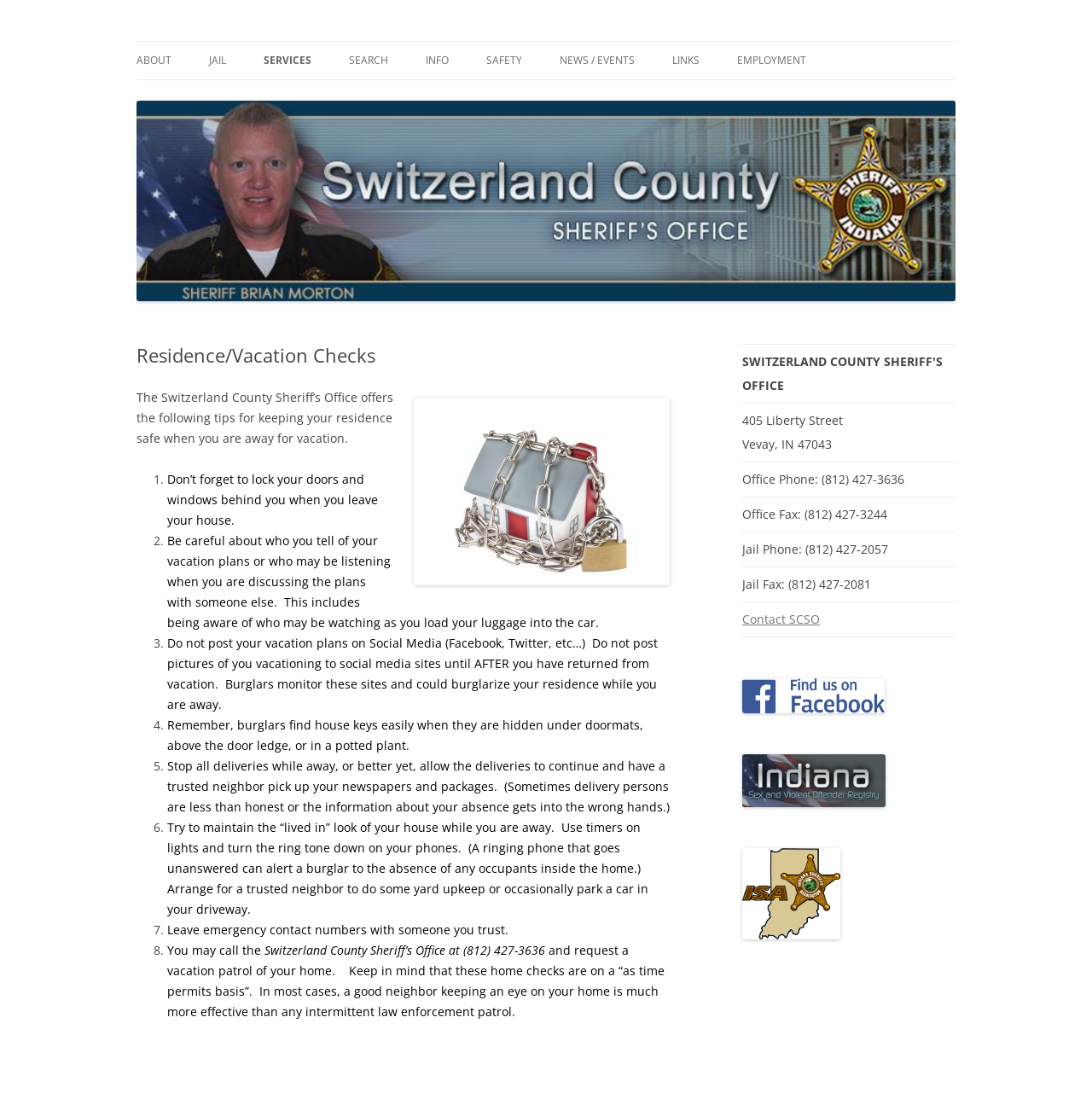What is the purpose of the 'Residence/Vacation Checks' page?
Utilize the image to construct a detailed and well-explained answer.

The purpose of the 'Residence/Vacation Checks' page can be inferred from the content of the page, which provides a list of tips for keeping a residence safe when away for vacation.